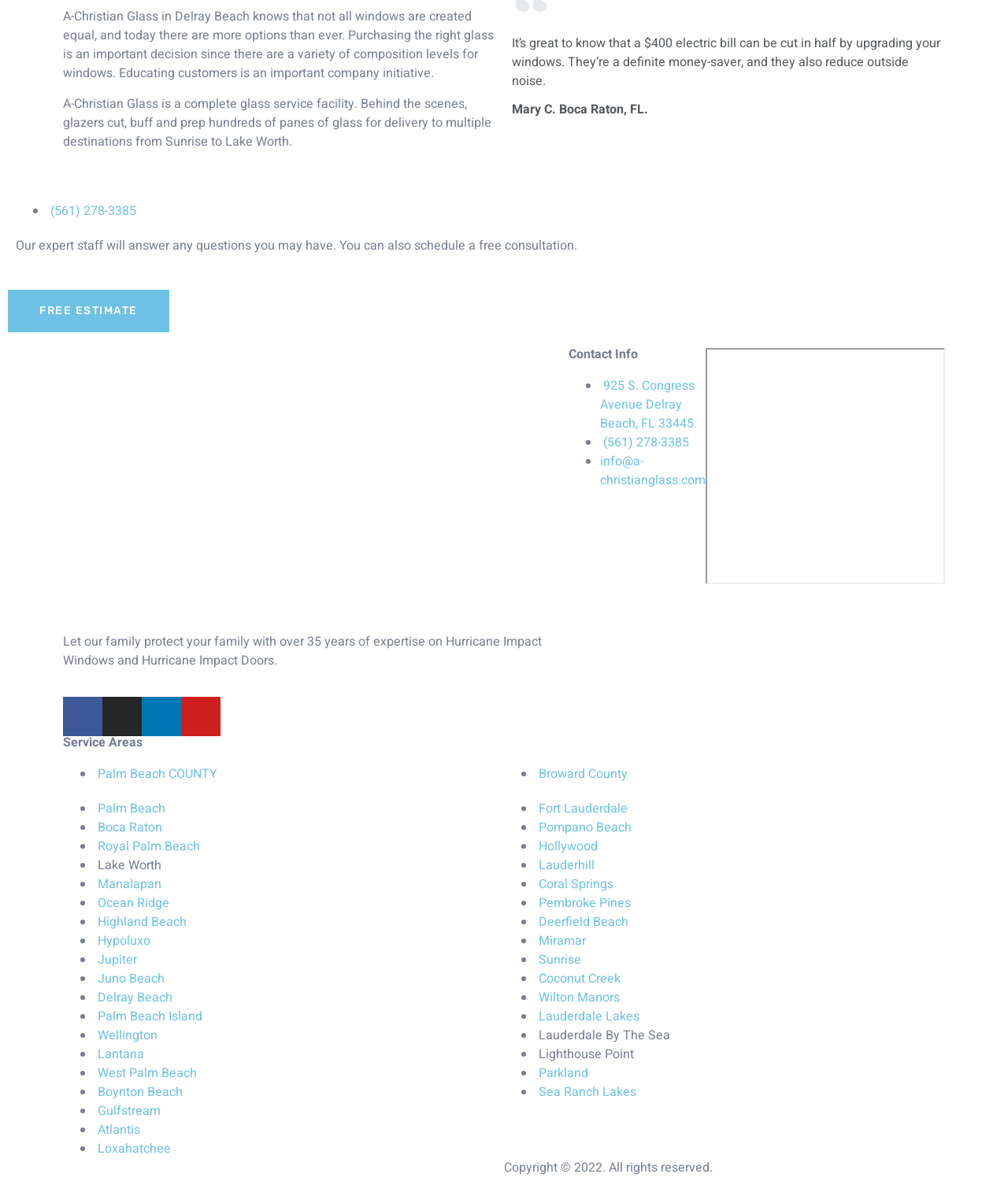Locate the bounding box coordinates of the clickable element to fulfill the following instruction: "Visit Facebook page". Provide the coordinates as four float numbers between 0 and 1 in the format [left, top, right, bottom].

[0.062, 0.583, 0.102, 0.616]